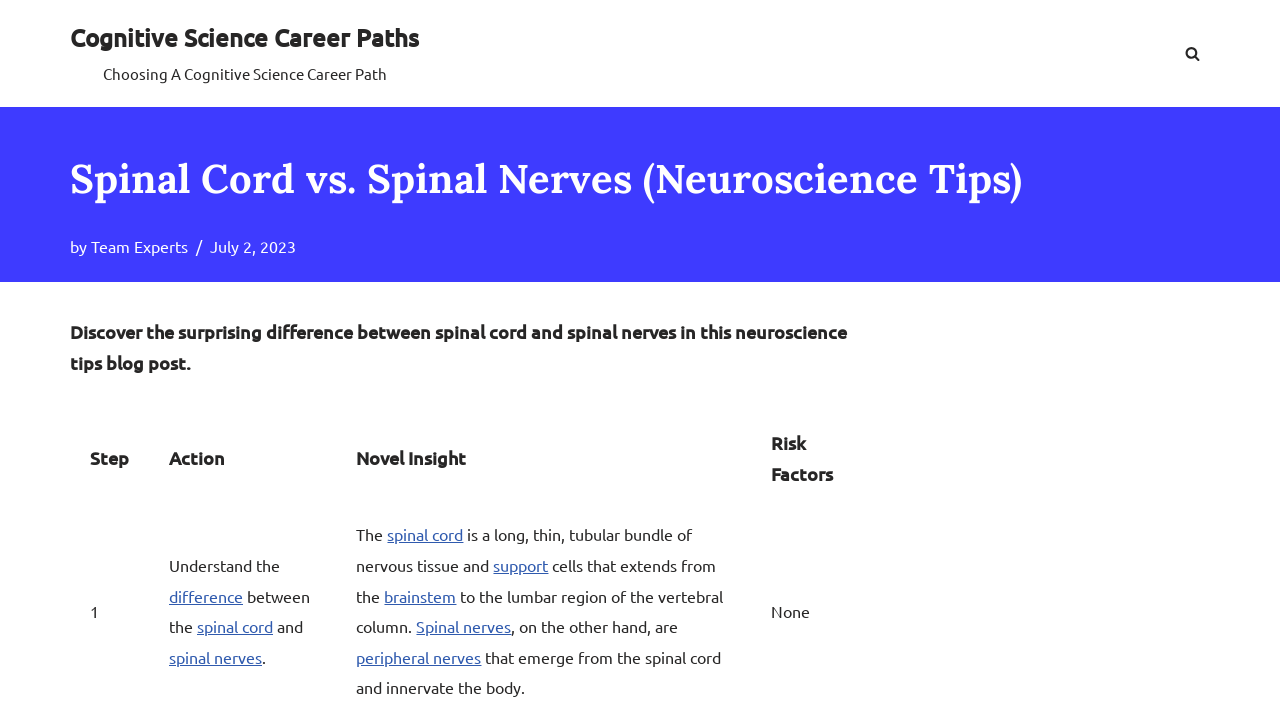Determine the bounding box coordinates of the clickable element to achieve the following action: 'Search'. Provide the coordinates as four float values between 0 and 1, formatted as [left, top, right, bottom].

[0.926, 0.064, 0.938, 0.085]